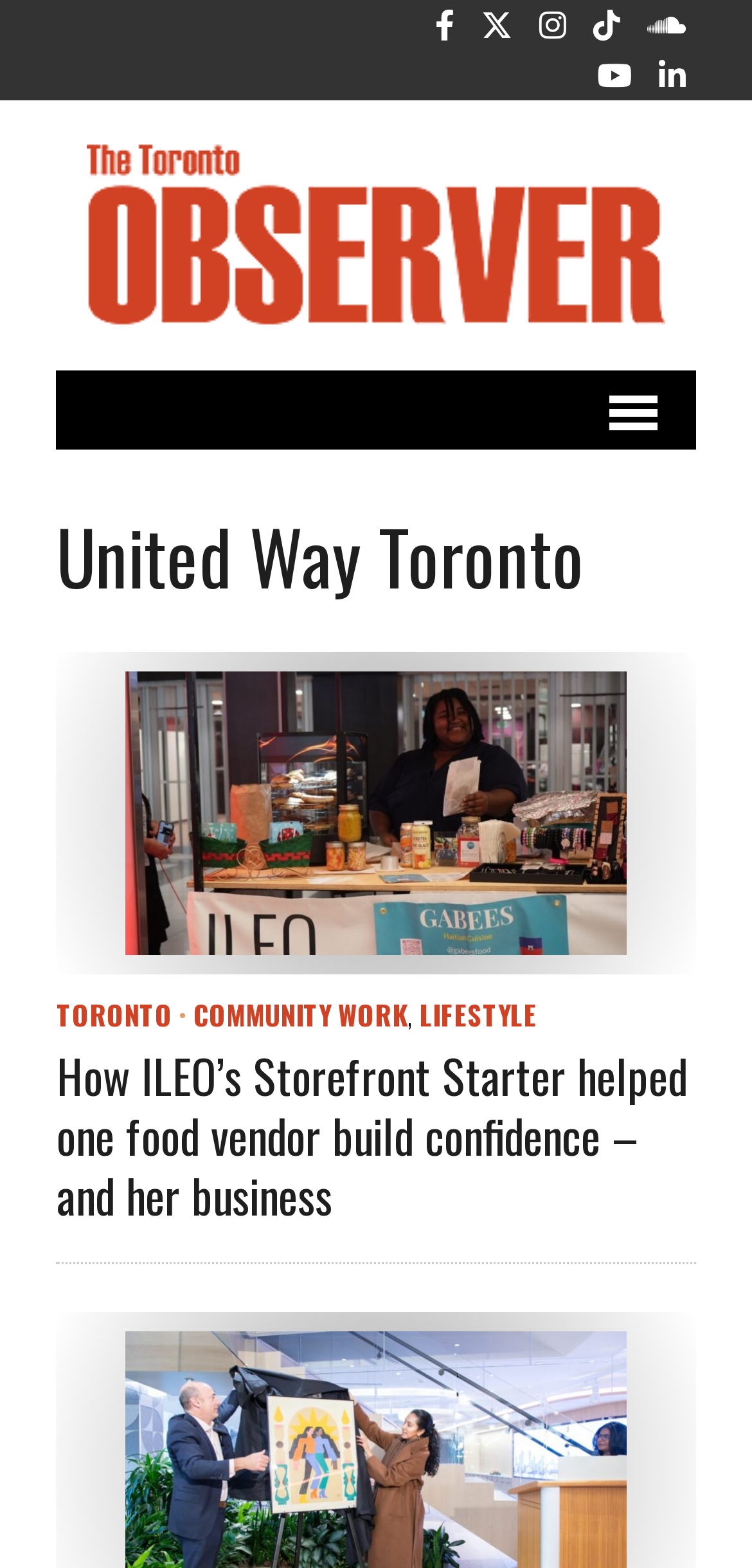Identify the bounding box coordinates of the element to click to follow this instruction: 'Open Facebook page'. Ensure the coordinates are four float values between 0 and 1, provided as [left, top, right, bottom].

[0.566, 0.0, 0.617, 0.03]